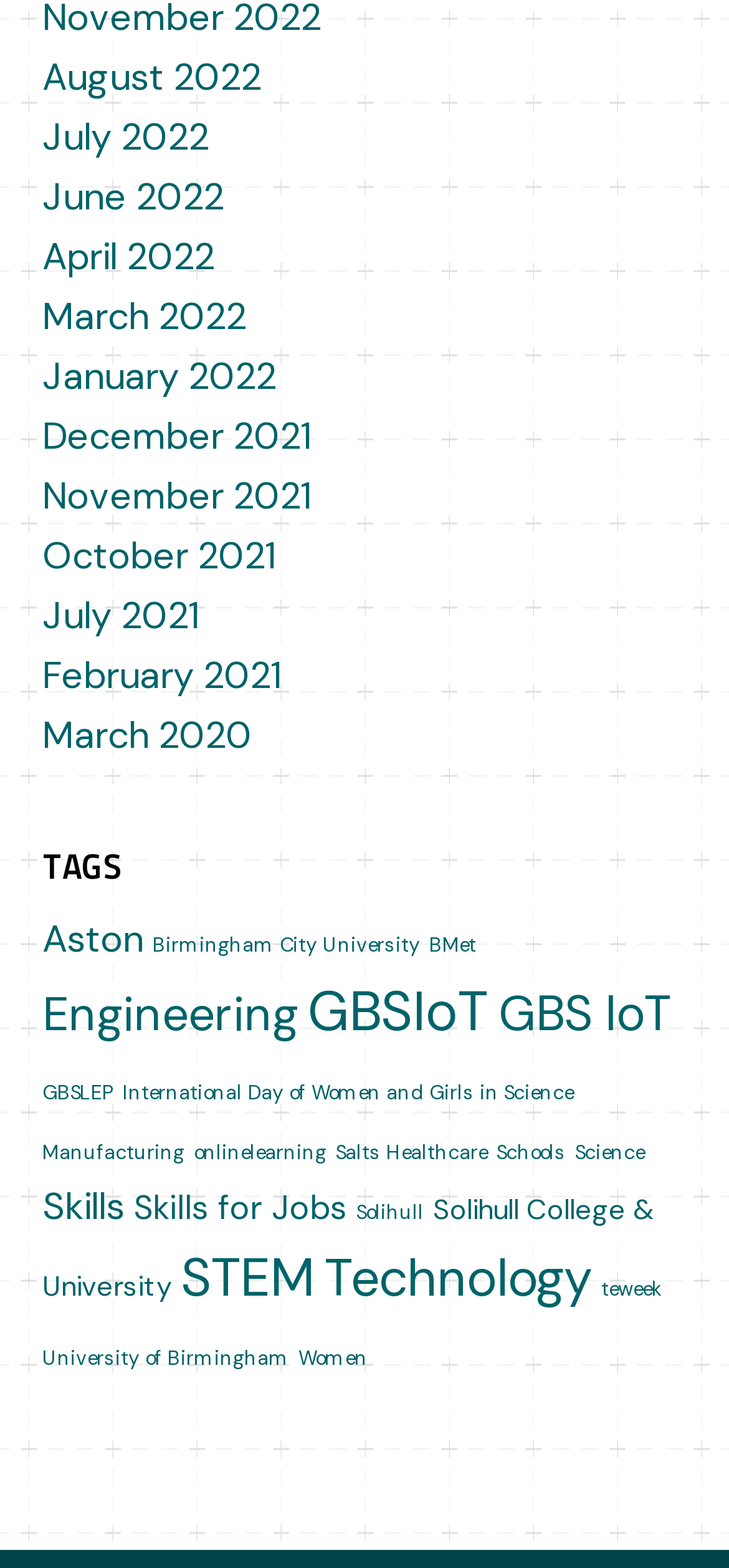Show the bounding box coordinates of the region that should be clicked to follow the instruction: "Learn about STEM."

[0.247, 0.793, 0.432, 0.837]